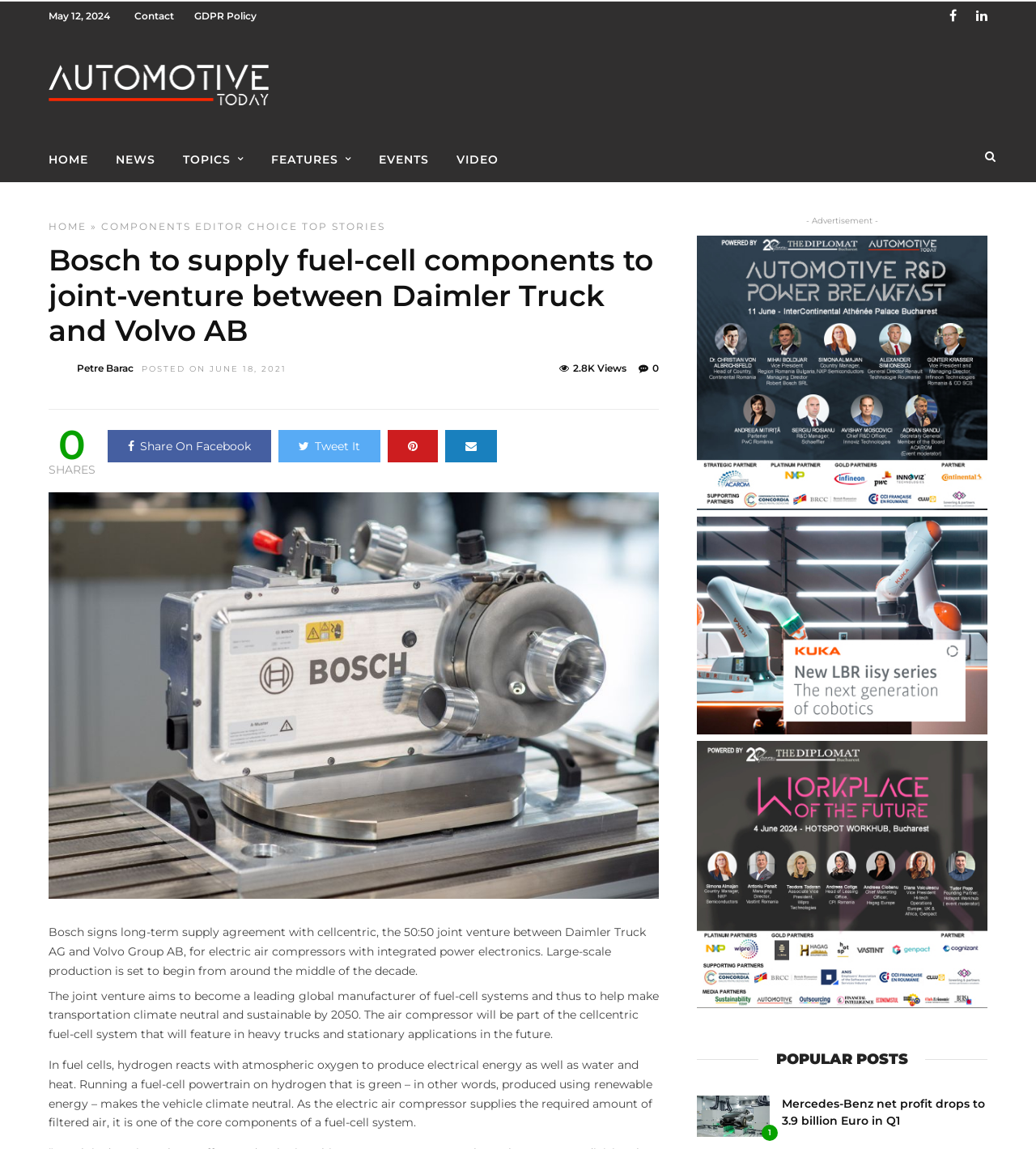Identify the bounding box coordinates for the region of the element that should be clicked to carry out the instruction: "Click on the 'HOME' link". The bounding box coordinates should be four float numbers between 0 and 1, i.e., [left, top, right, bottom].

[0.035, 0.118, 0.097, 0.158]